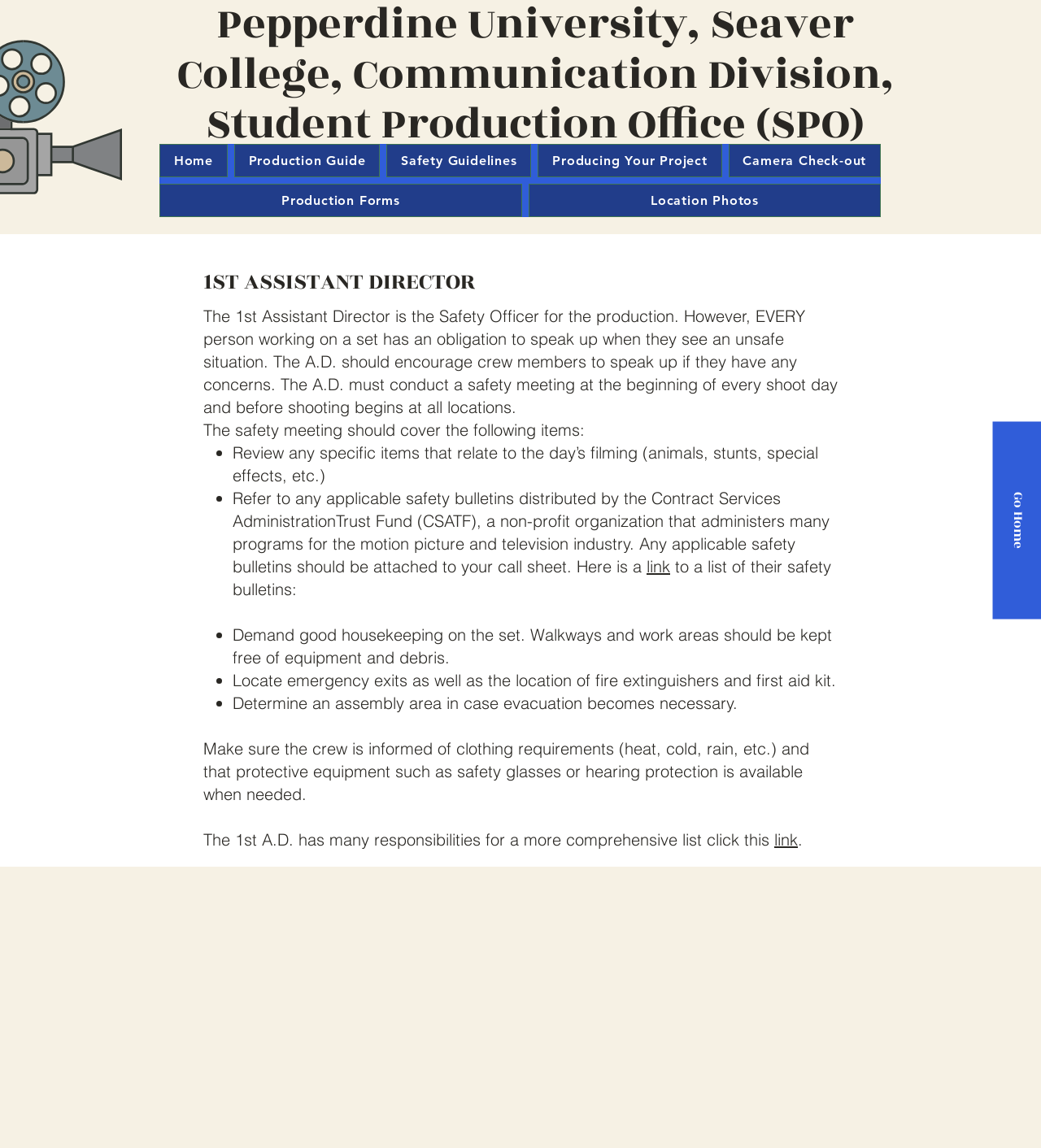What is the purpose of a safety bulletin?
Using the information from the image, provide a comprehensive answer to the question.

The webpage mentions that safety bulletins are distributed by the Contract Services Administration Trust Fund (CSATF) and should be attached to the call sheet. The purpose of these bulletins is to provide safety information related to the production.